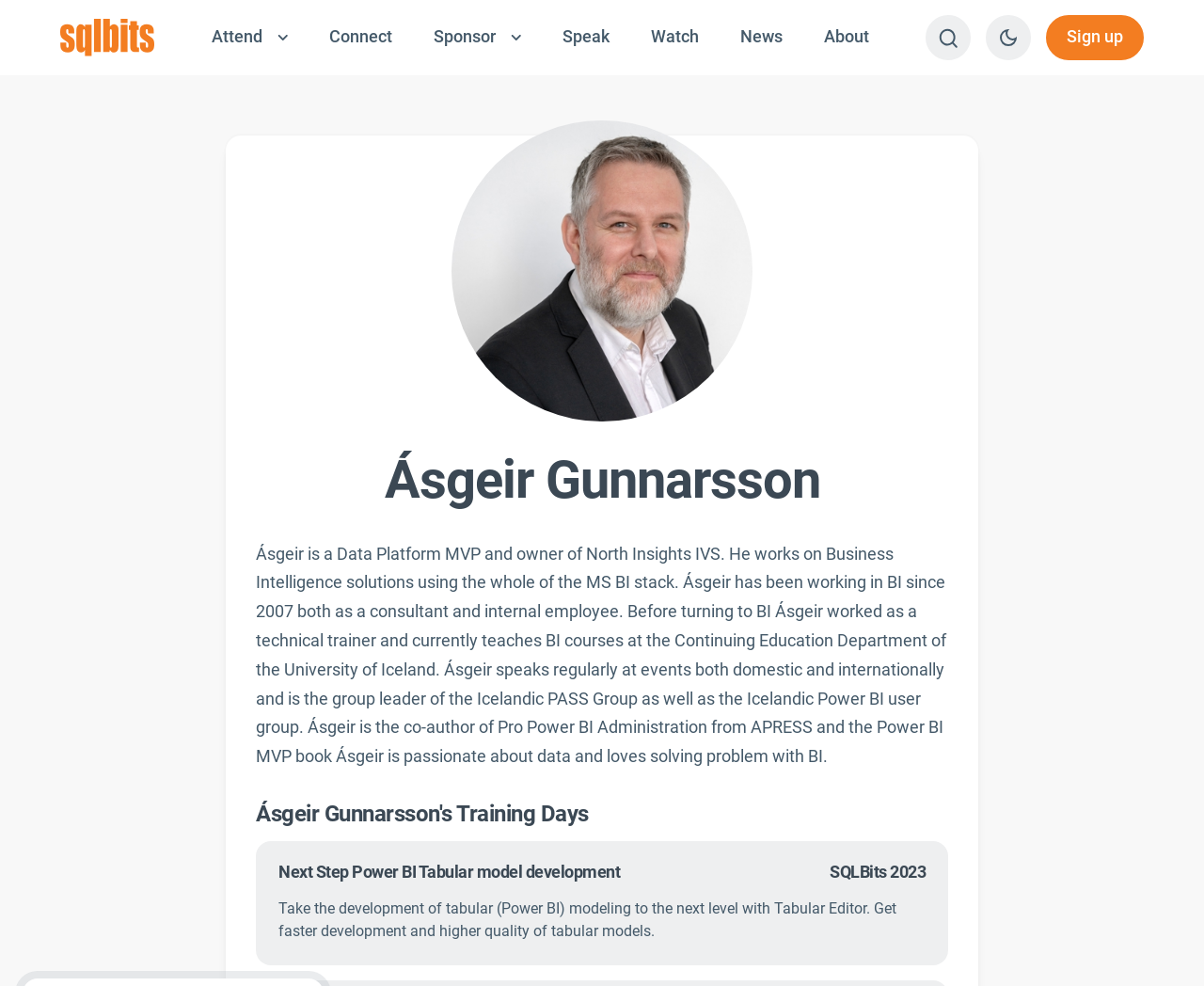Find the bounding box coordinates for the element that must be clicked to complete the instruction: "Explore Baltimore Foodshed". The coordinates should be four float numbers between 0 and 1, indicated as [left, top, right, bottom].

None